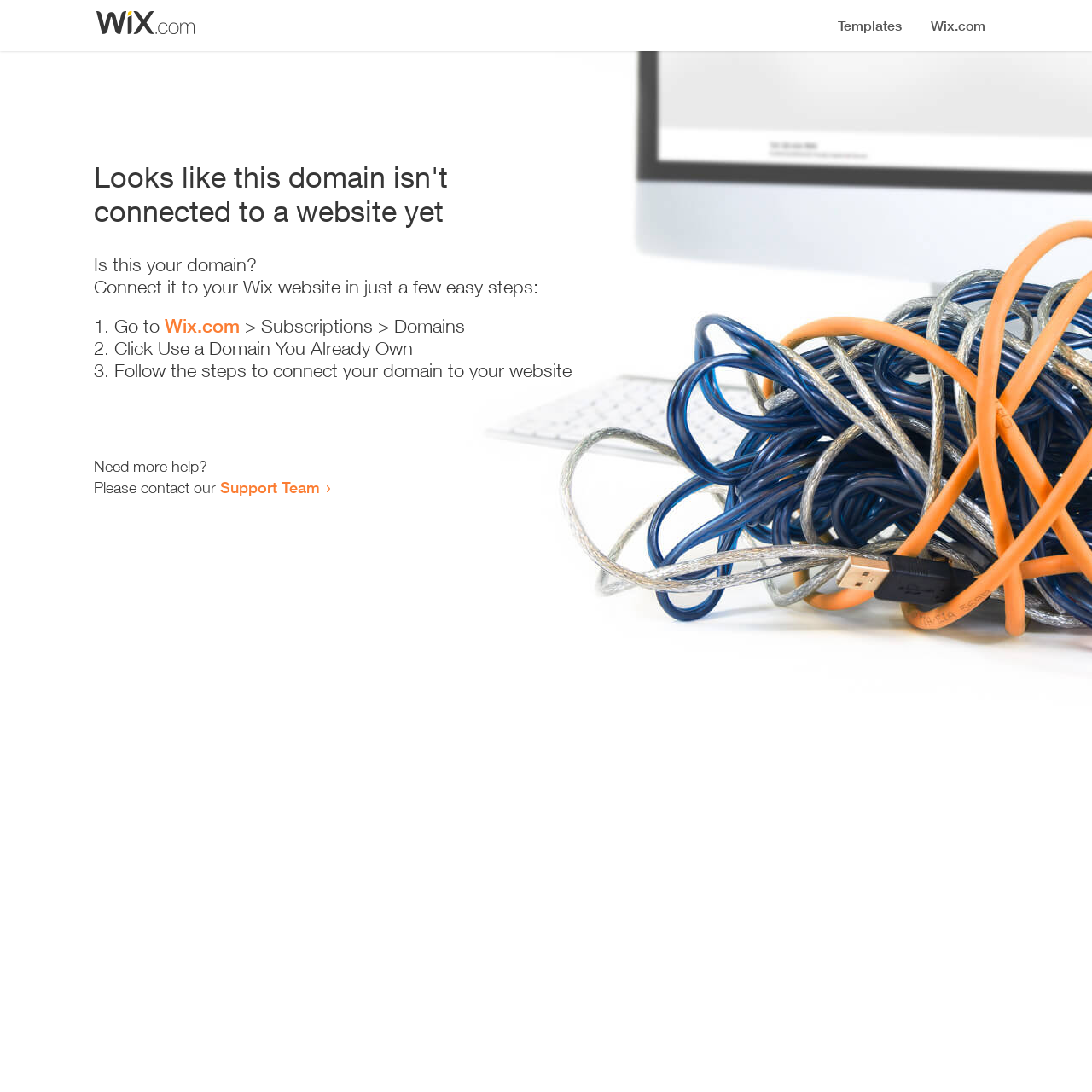How many steps are required to connect the domain to a website?
Answer the question with a thorough and detailed explanation.

The webpage provides a list of steps to connect the domain to a website, which includes 3 list markers, indicating that 3 steps are required.